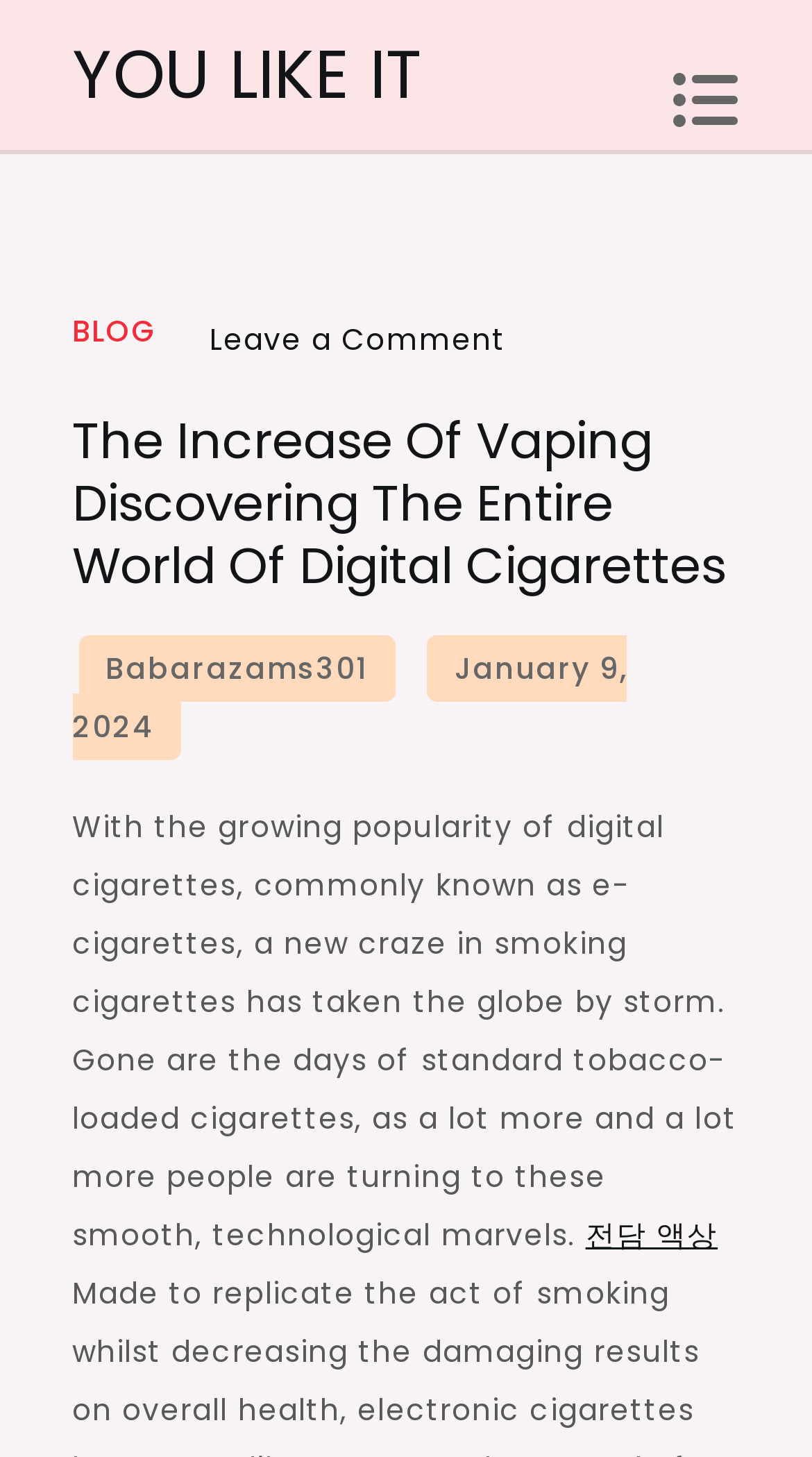Using floating point numbers between 0 and 1, provide the bounding box coordinates in the format (top-left x, top-left y, bottom-right x, bottom-right y). Locate the UI element described here: YOU LIKE IT

[0.088, 0.019, 0.521, 0.083]